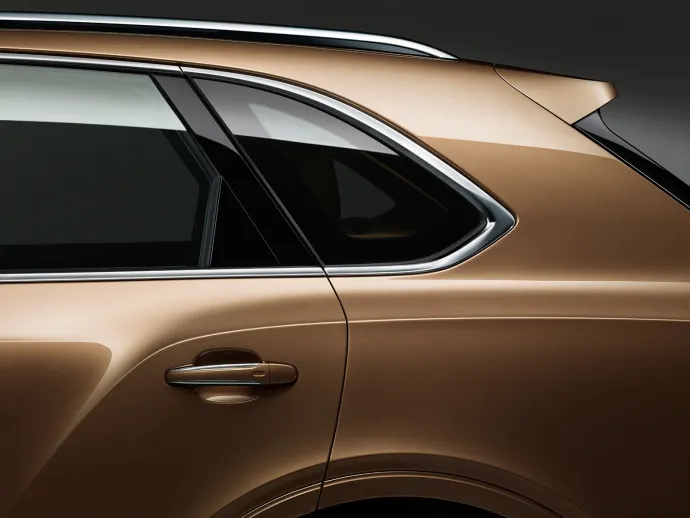Provide a comprehensive description of the image.

The image showcases the elegant and sophisticated rear profile of the Bentley Bentayga, highlighting its luxurious design features. The smooth, metallic bronze finish of the car’s body reflects light beautifully, accentuating the vehicle's premium look. The chrome detailing around the windows adds a touch of opulence, while the sleek lines contribute to its dynamic and aerodynamic shape. The angled and well-defined contours suggest performance and craftsmanship, making the Bentayga a striking representation of luxury SUV design. 